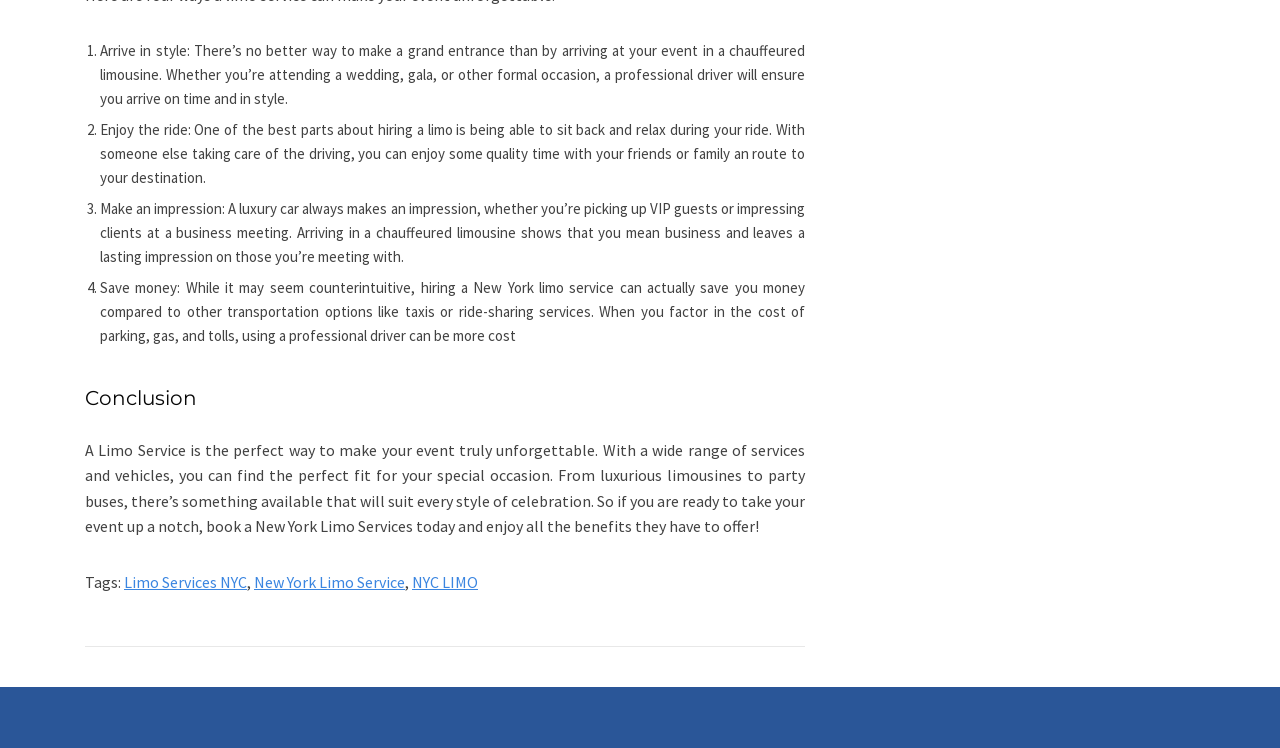Locate the bounding box coordinates of the UI element described by: "New York Limo Service". Provide the coordinates as four float numbers between 0 and 1, formatted as [left, top, right, bottom].

[0.198, 0.765, 0.316, 0.791]